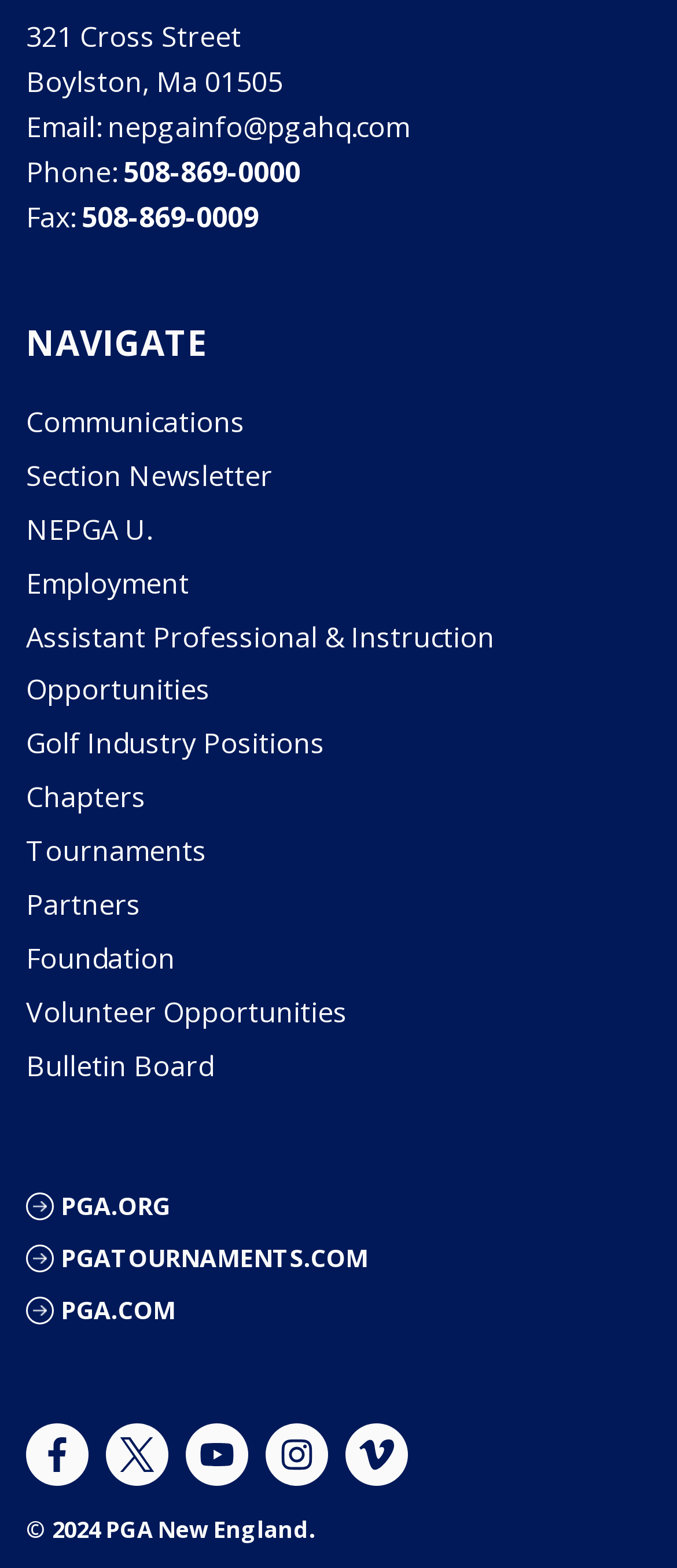Please find the bounding box coordinates of the section that needs to be clicked to achieve this instruction: "Call the phone number".

[0.182, 0.097, 0.444, 0.122]